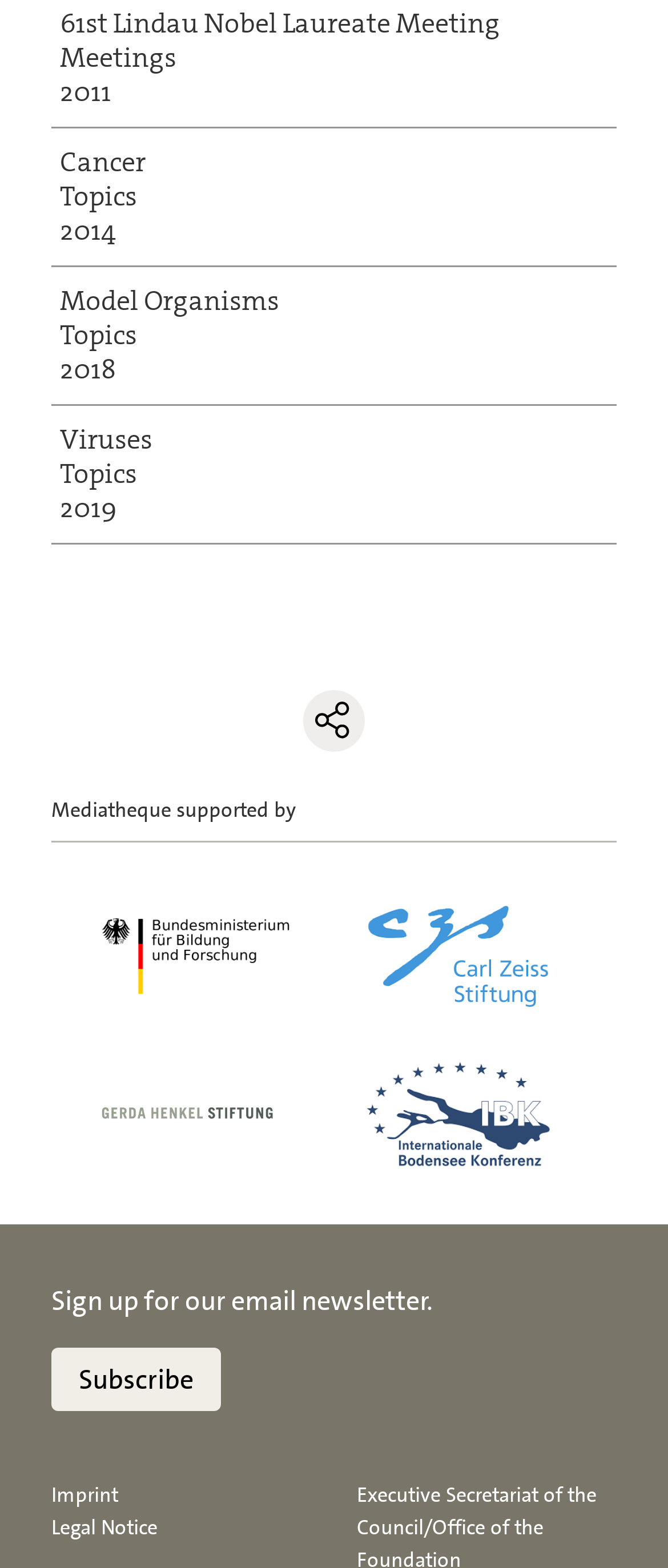Please reply to the following question with a single word or a short phrase:
How many sponsors are listed?

4